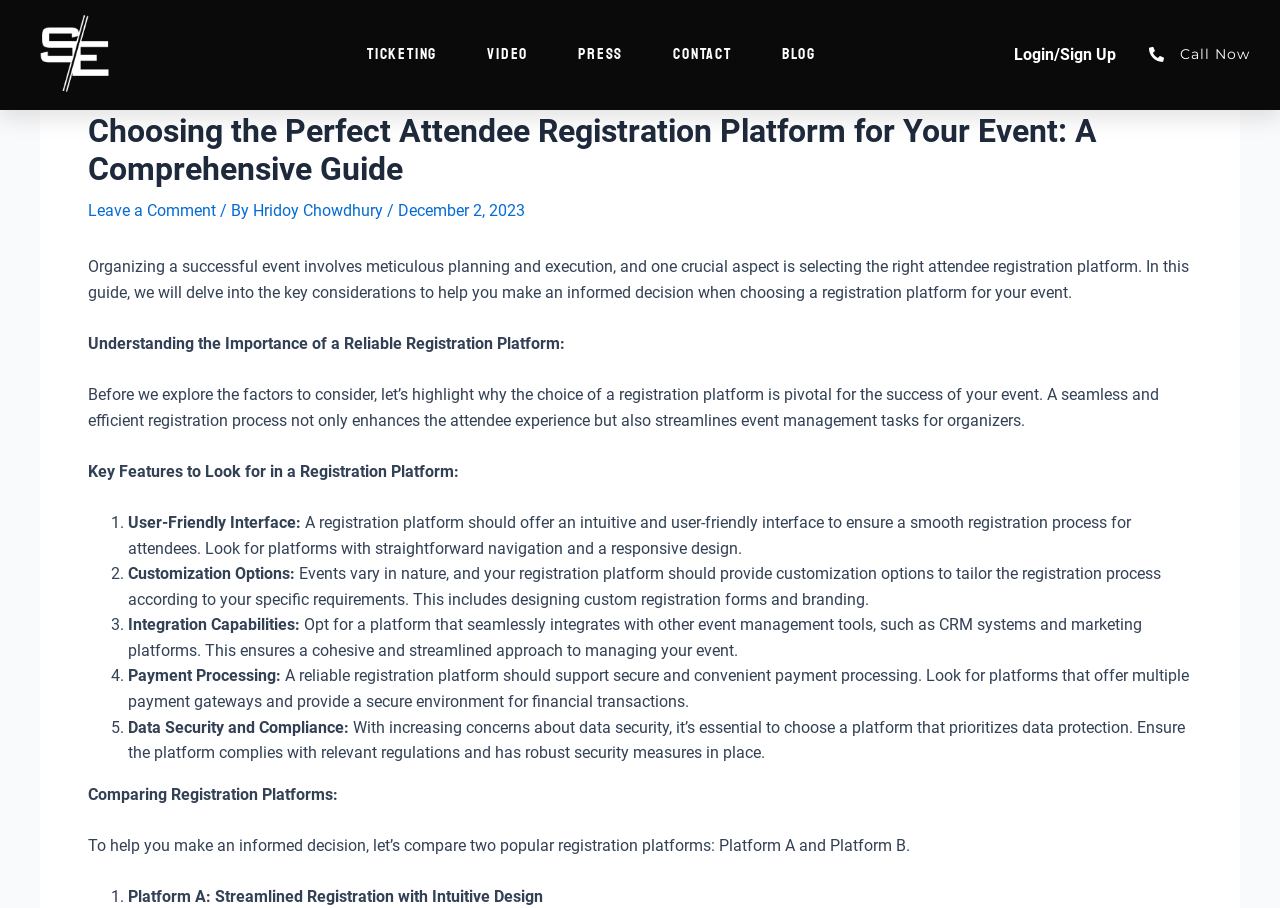Provide a thorough description of this webpage.

The webpage is a comprehensive guide to choosing the perfect attendee registration platform for an event. At the top, there is a navigation menu with links to "TICKETING", "VIDEO", "PRESS", "CONTACT", "BLOG", and "Login/Sign Up". On the right side, there is a "Call Now" button.

Below the navigation menu, there is a header section with the title "Choosing the Perfect Attendee Registration Platform for Your Event: A Comprehensive Guide" and a link to "Leave a Comment". The author's name, "Hridoy Chowdhury", and the date "December 2, 2023" are also displayed.

The main content of the webpage is divided into sections. The first section explains the importance of a reliable registration platform, highlighting how it enhances the attendee experience and streamlines event management tasks for organizers.

The next section lists key features to look for in a registration platform, including a user-friendly interface, customization options, integration capabilities, payment processing, and data security and compliance. Each feature is explained in detail, with bullet points and descriptive text.

Finally, the webpage compares two popular registration platforms, Platform A and Platform B, providing a summary of their features and benefits.